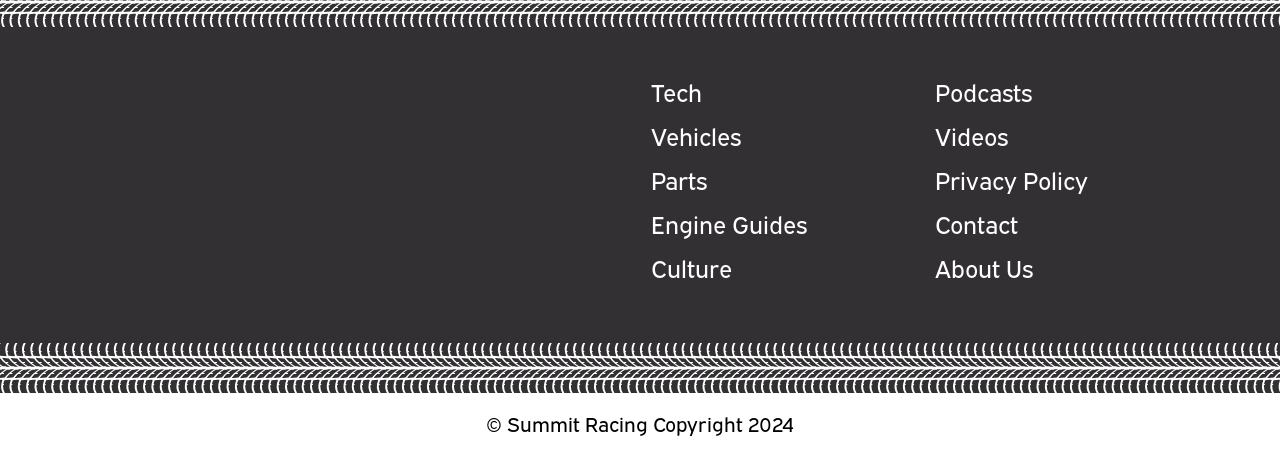Look at the image and write a detailed answer to the question: 
How many links are there in the footer navigation?

There are 11 links in the footer navigation section, including Tech, Vehicles, Parts, Engine Guides, Culture, Podcasts, Videos, Privacy Policy, Contact, and About Us.